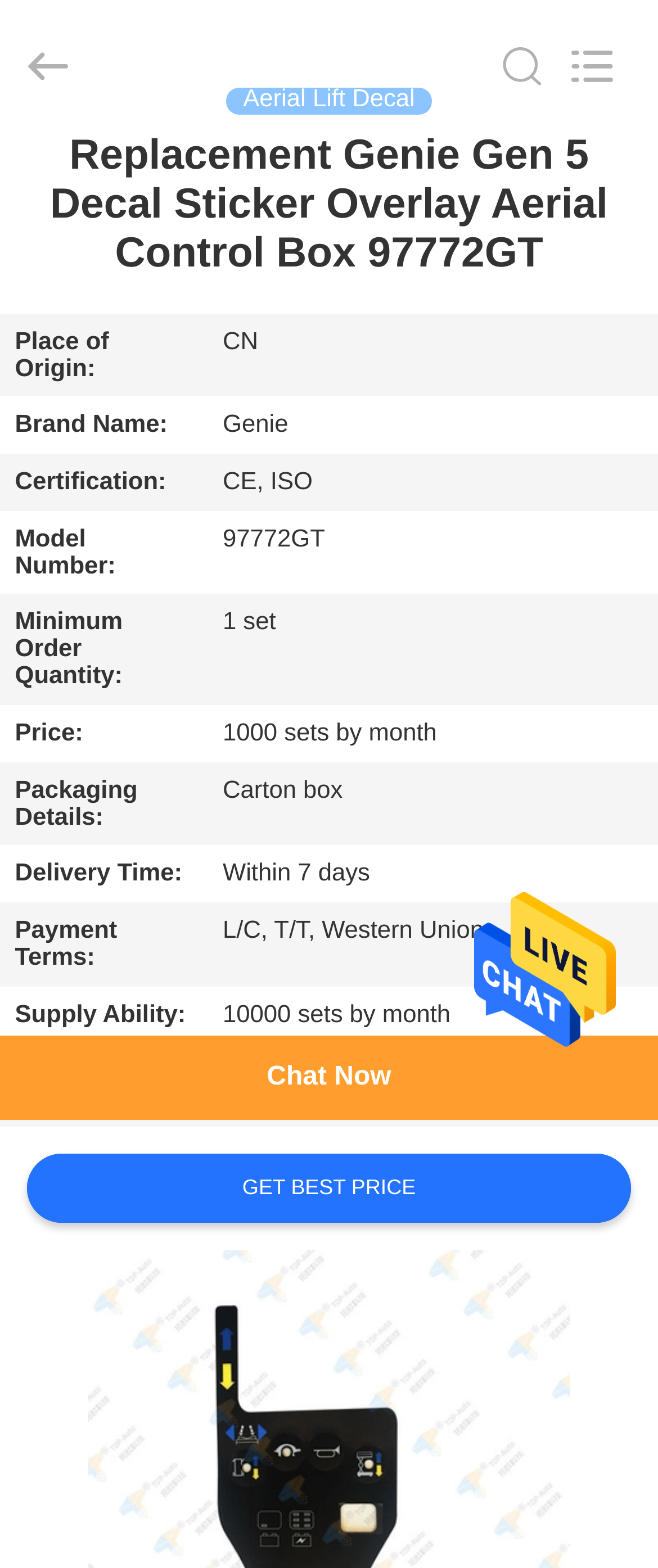Using the element description: "Jackal news", determine the bounding box coordinates for the specified UI element. The coordinates should be four float numbers between 0 and 1, [left, top, right, bottom].

None